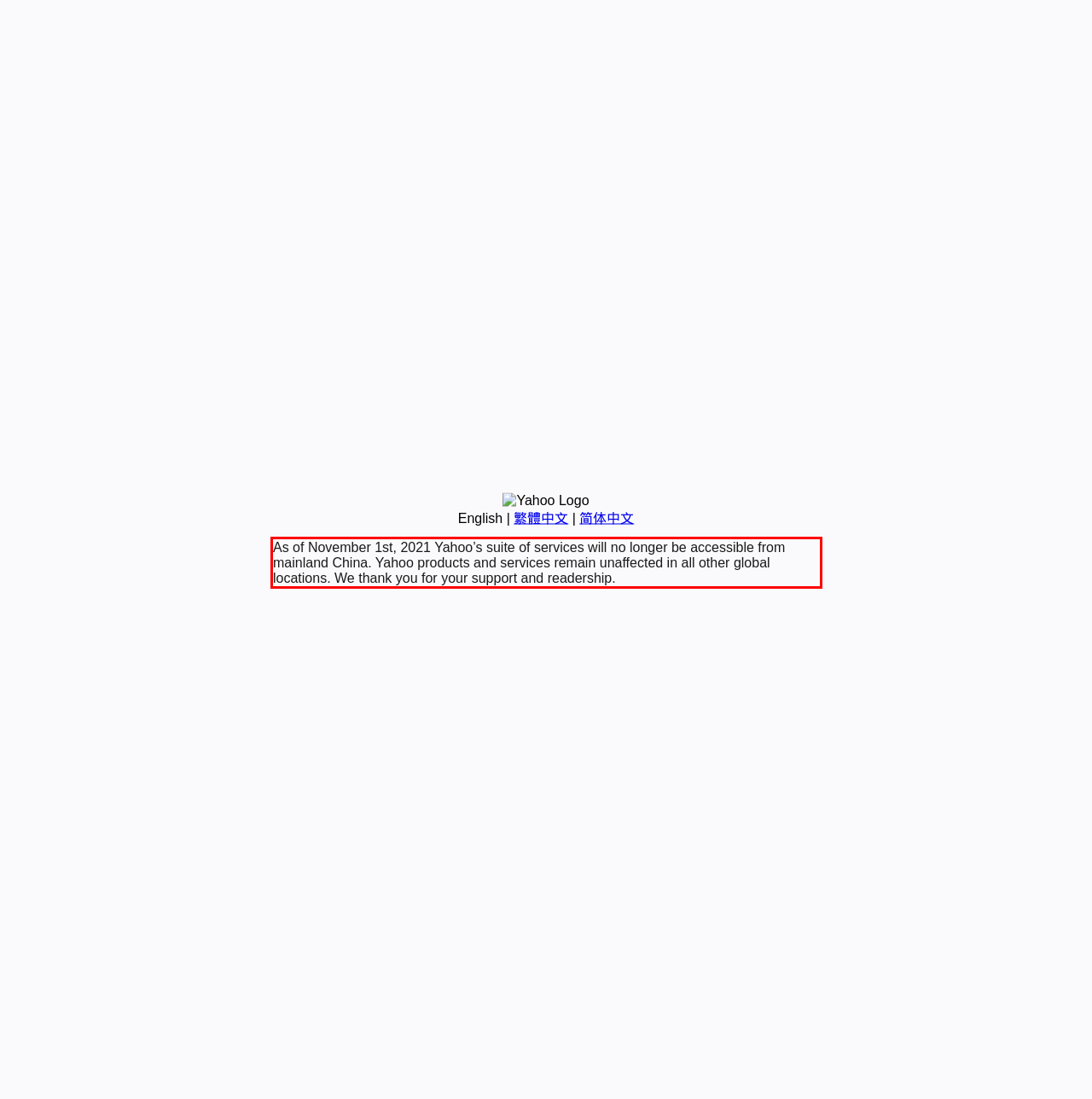Please recognize and transcribe the text located inside the red bounding box in the webpage image.

As of November 1st, 2021 Yahoo’s suite of services will no longer be accessible from mainland China. Yahoo products and services remain unaffected in all other global locations. We thank you for your support and readership.